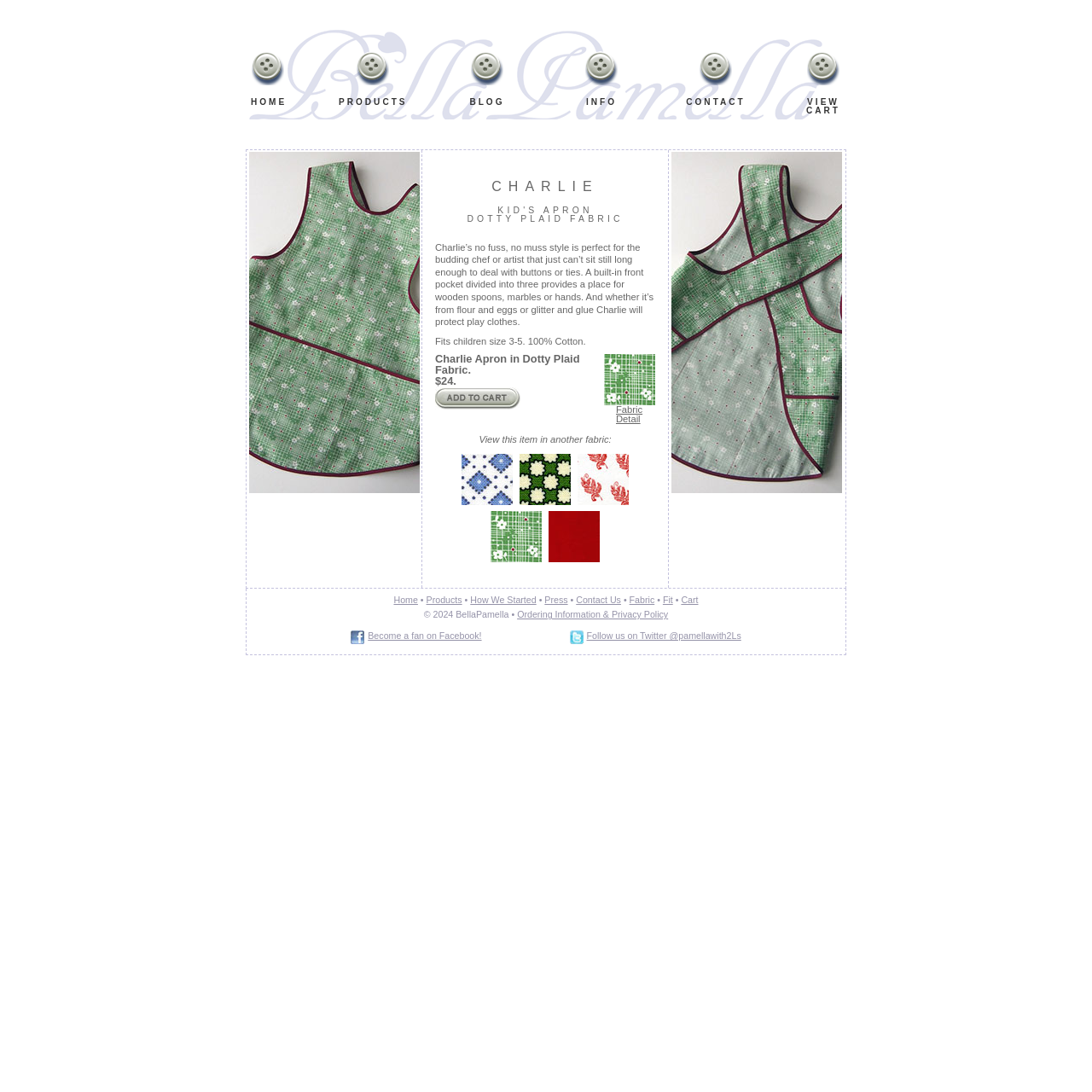Explain the webpage in detail, including its primary components.

This webpage is about Charlie Kid's Apron, a product from BellaPamella, which offers retro, vintage, old-fashioned, classic, and bib aprons for adults and kids. 

At the top of the page, there is a navigation menu with links to "HOME", "PRODUCTS", "BLOG", "INFO », "CONTACT", and "VIEW CART". 

Below the navigation menu, there are three headings: "CHARLIE", "KID'S APRON", and "DOTTY PLAID FABRIC". 

Following the headings, there is a paragraph describing the Charlie apron, which is designed for kids who are always on the move. The apron has a built-in front pocket and is made of 100% cotton. 

To the right of the paragraph, there is an image of the apron, and below it, there is a link to "Fabric Detail". 

Further down, there is a heading "Charlie Apron in Dotty Plaid Fabric. $24." with a link to view the item in another fabric. 

Below this heading, there are four links to view the apron in different fabrics, each accompanied by a small image. 

At the bottom of the page, there is a secondary navigation menu with links to "Home", "Products", "How We Started", "Press", "Contact Us", "Fabric", "Fit", and "Cart". 

To the right of the secondary navigation menu, there is a copyright notice "© 2024 BellaPamella" and links to "Ordering Information &", "Privacy Policy", "Become a fan on Facebook!", and "Follow us on Twitter @pamellawith2Ls".